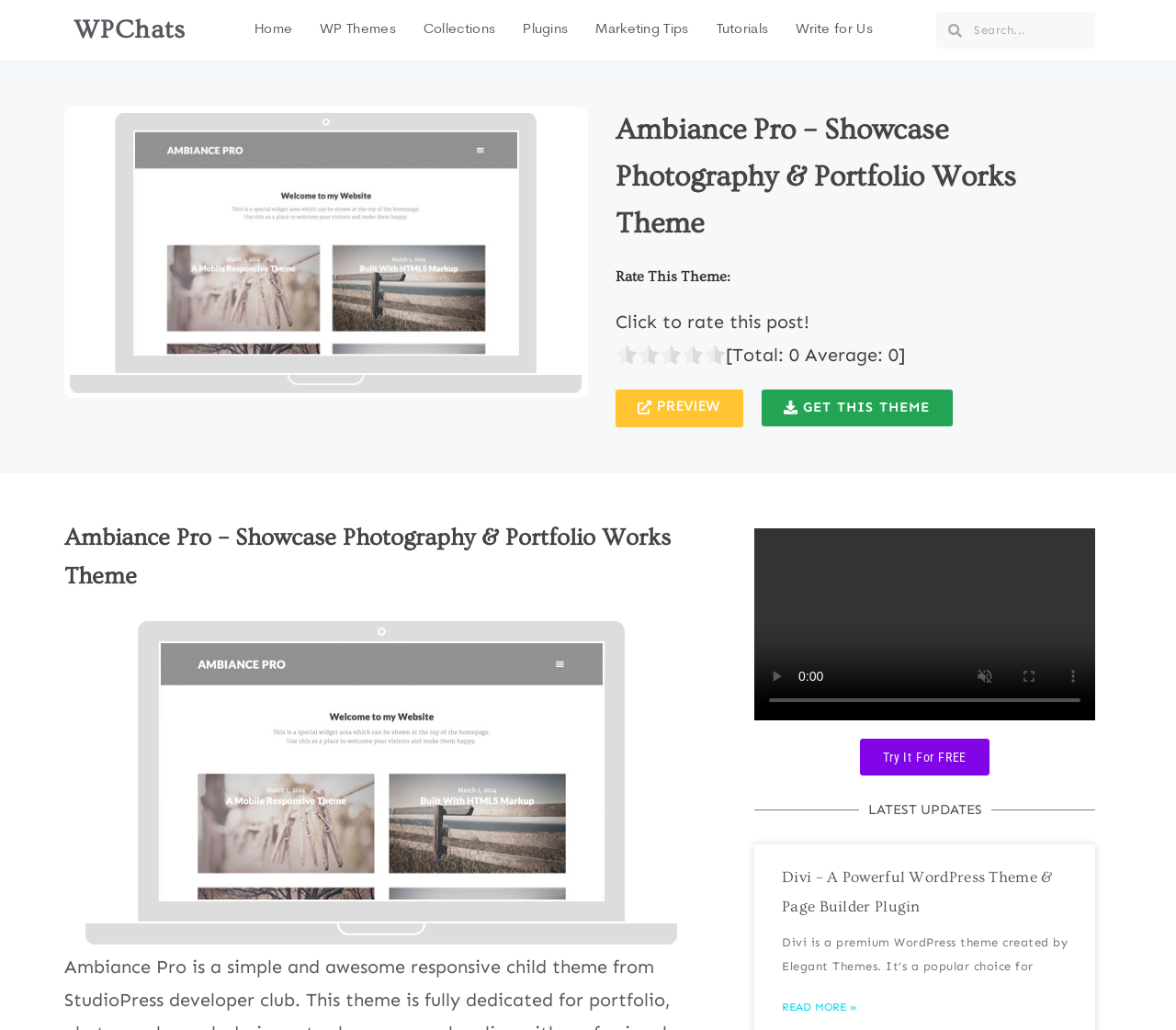Please identify the bounding box coordinates of the element's region that I should click in order to complete the following instruction: "Get the Ambiance Pro theme". The bounding box coordinates consist of four float numbers between 0 and 1, i.e., [left, top, right, bottom].

[0.647, 0.379, 0.81, 0.414]